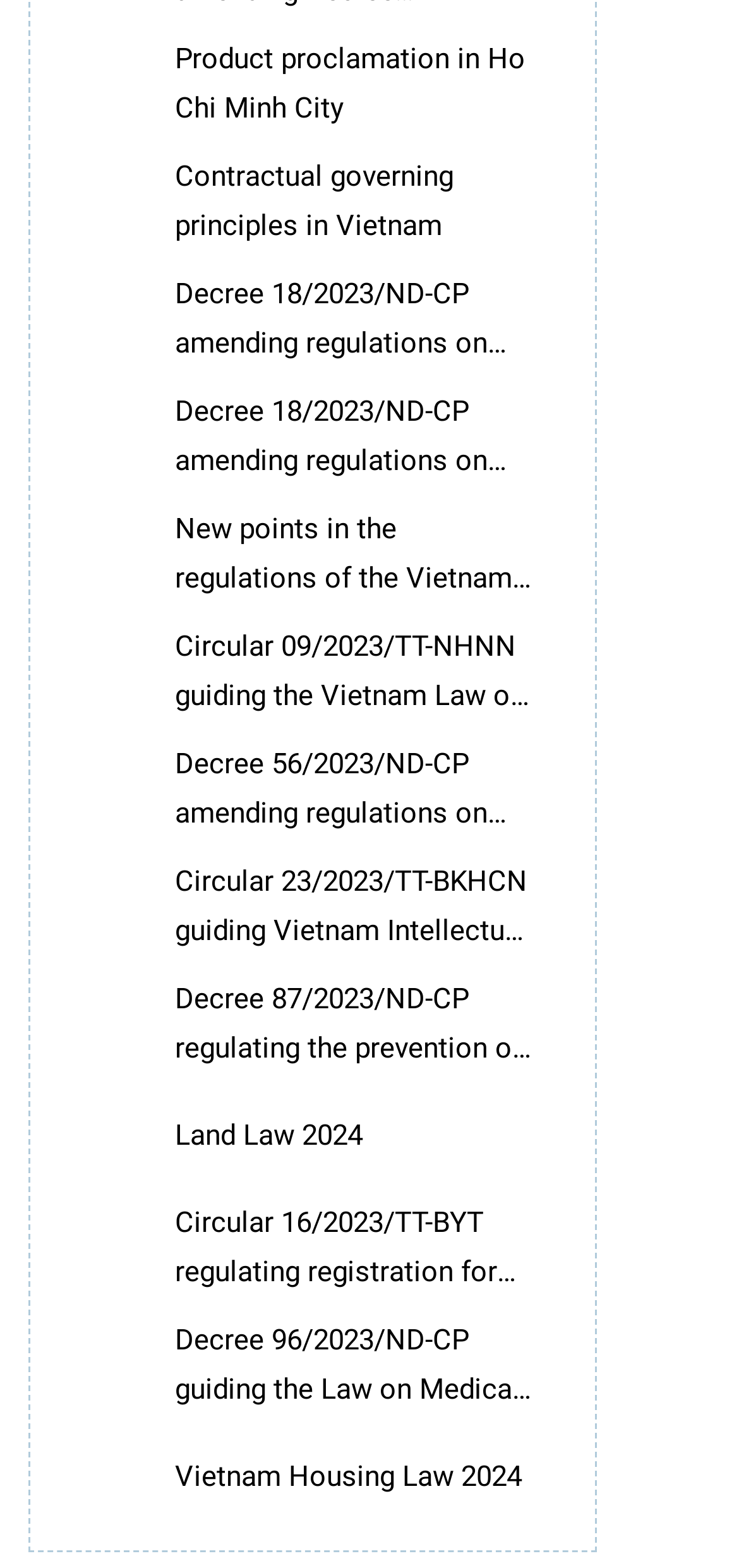Are all links on this webpage related to Vietnam?
Use the screenshot to answer the question with a single word or phrase.

Yes